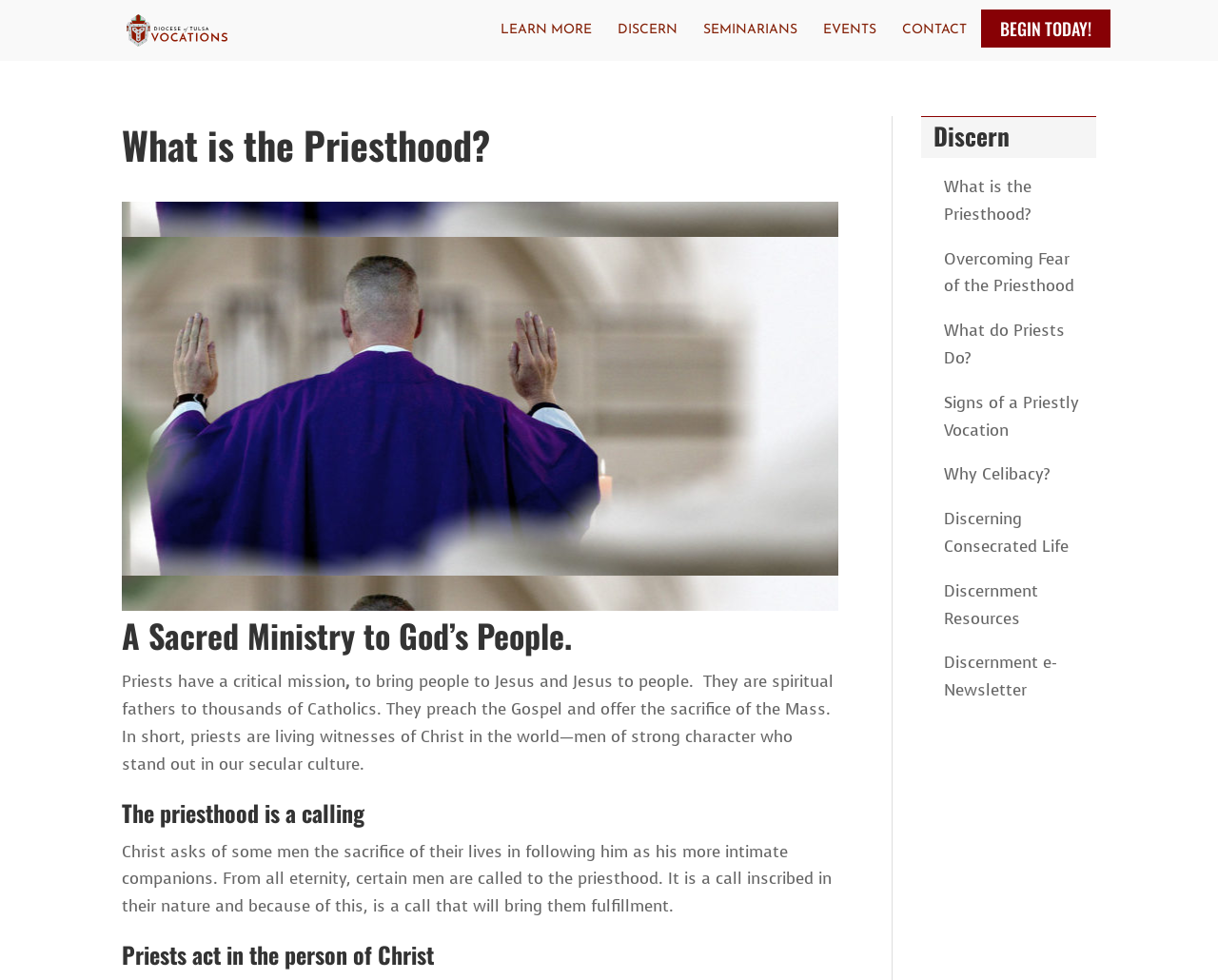Please identify the coordinates of the bounding box for the clickable region that will accomplish this instruction: "Read about 'What is the Priesthood?'".

[0.768, 0.173, 0.9, 0.239]